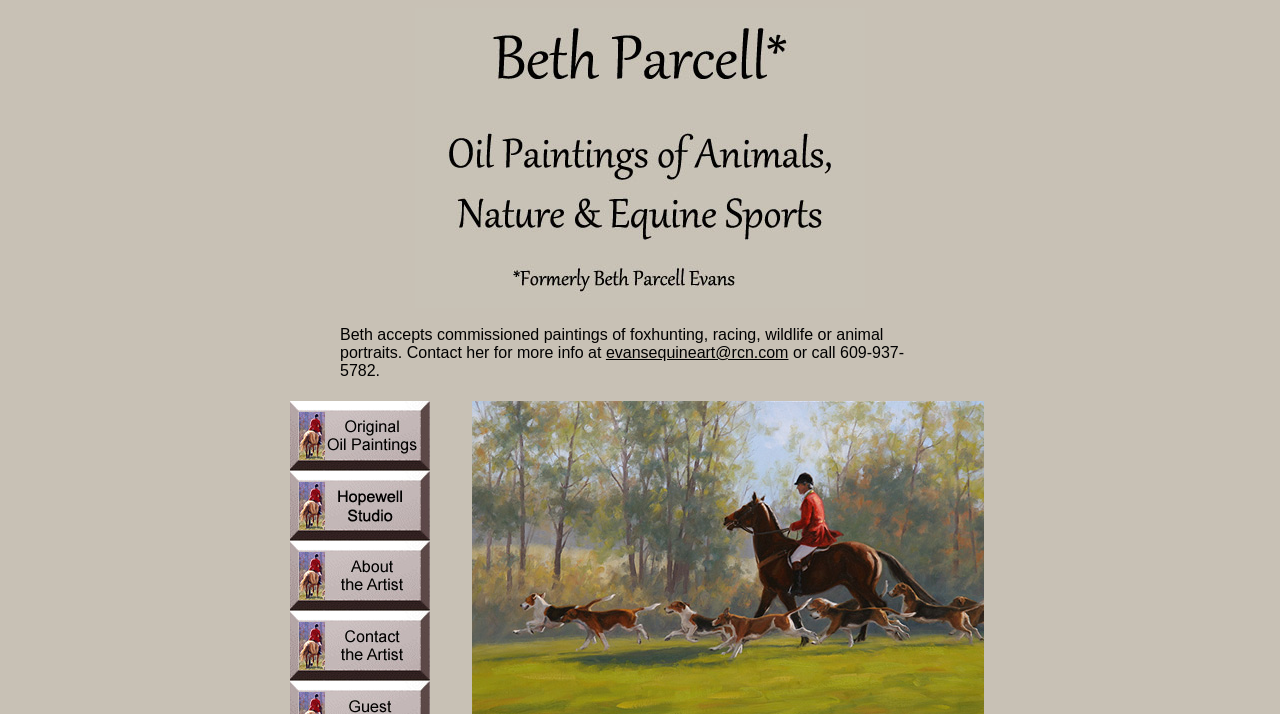Craft a detailed narrative of the webpage's structure and content.

The webpage is about Beth Parcell Evans, an oil painter who specializes in animals, nature, and equine sports. At the top of the page, there is a heading that introduces the artist and her work, including her contact information. Below the heading, there is a large image that takes up most of the width of the page.

Underneath the image, there is a table with four rows, each containing a cell with a link and an image. The links are labeled "Gallery of Original Oil Paintings", "Hopewell Studio", "About the Artist", and "Contact the Artist", respectively. The images are likely thumbnails or icons representing each section. The table cells are stacked vertically, with the "Gallery of Original Oil Paintings" cell at the top and the "Contact the Artist" cell at the bottom.

The layout of the page is organized, with clear headings and concise text. The use of images and links creates a visually appealing and easy-to-navigate interface. Overall, the webpage effectively showcases Beth Parcell Evans' work and provides a clear way for visitors to explore her art and contact her.